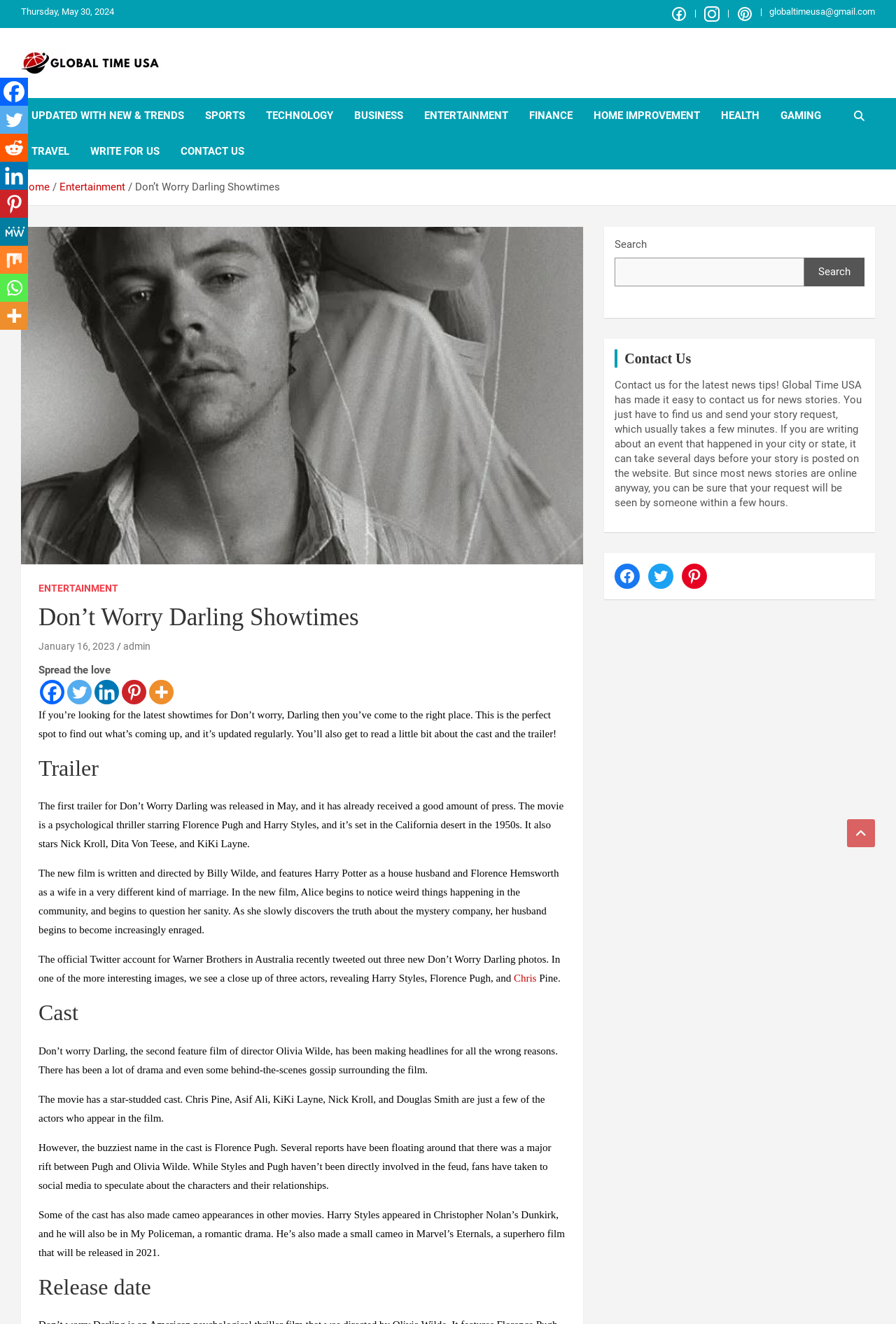What is the name of the director of the movie?
Please give a detailed and elaborate explanation in response to the question.

I found the name of the director of the movie by reading the static text elements on the page, which mention that the movie is written and directed by Billy Wilde.